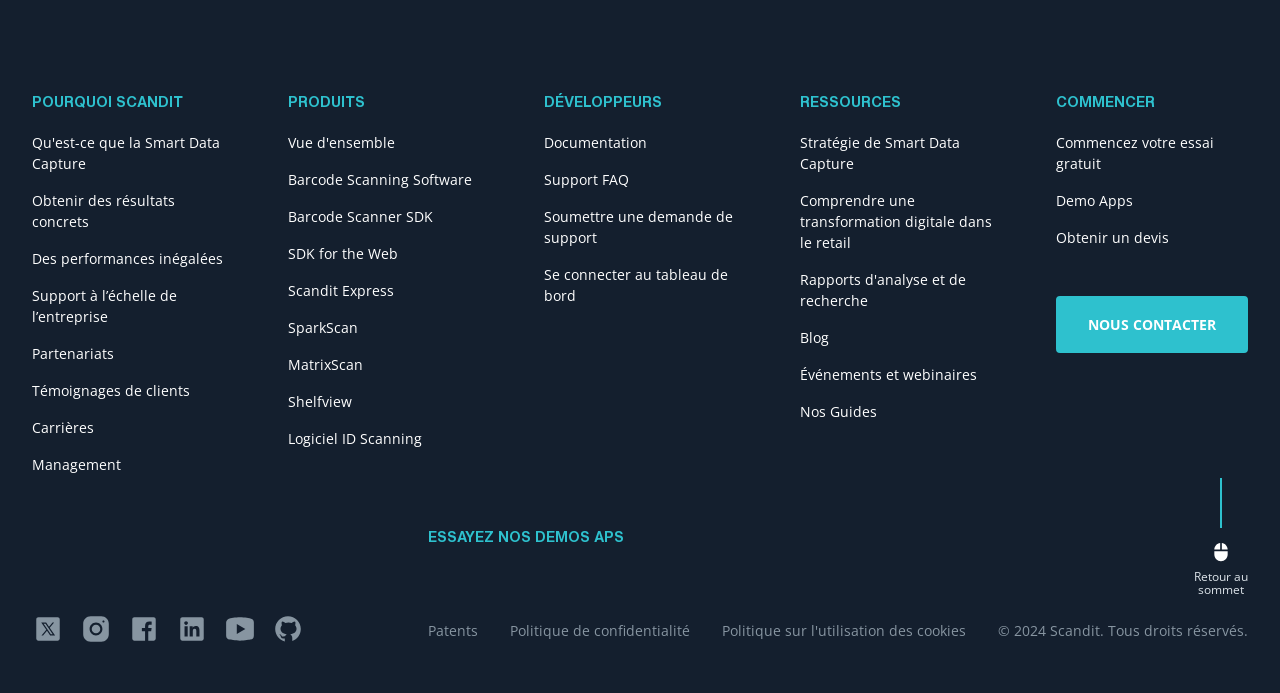Give a one-word or phrase response to the following question: What is the copyright year of Scandit's website?

2024